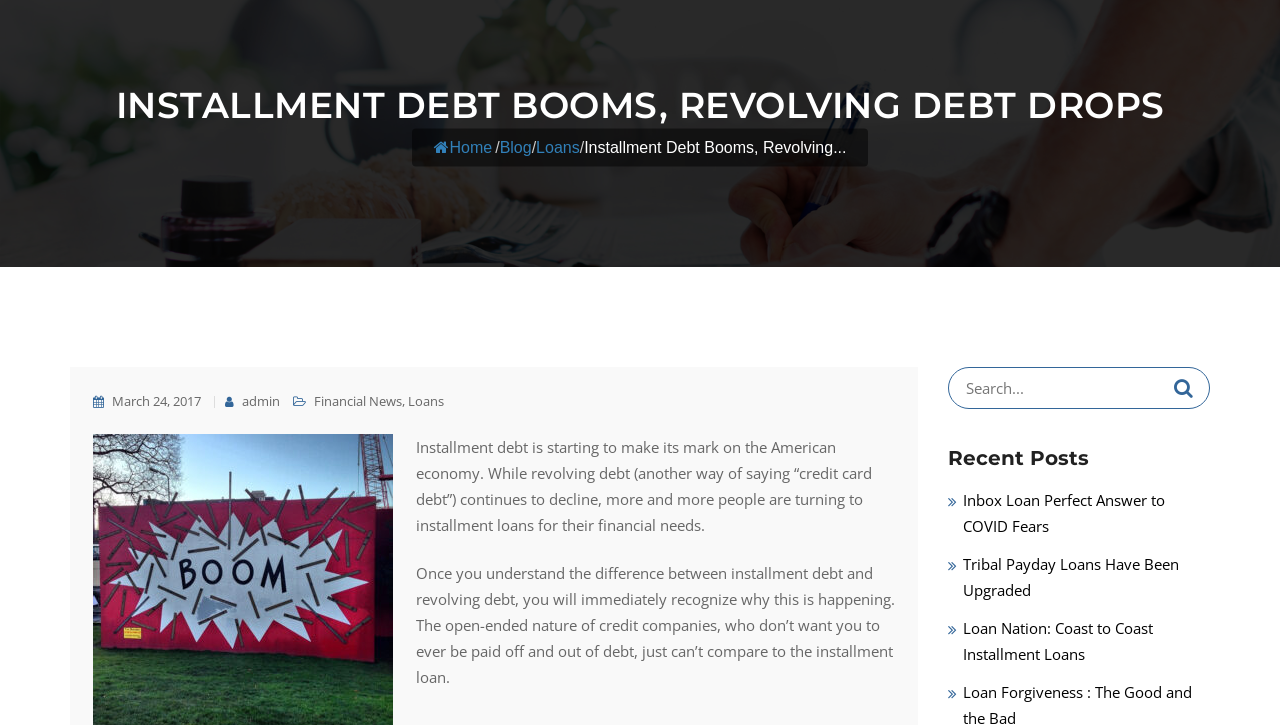Using details from the image, please answer the following question comprehensively:
What is the purpose of the search box?

The search box is located at the bottom of the webpage, and its purpose is to allow users to search for specific content within the webpage, as indicated by the label 'Search for:'.